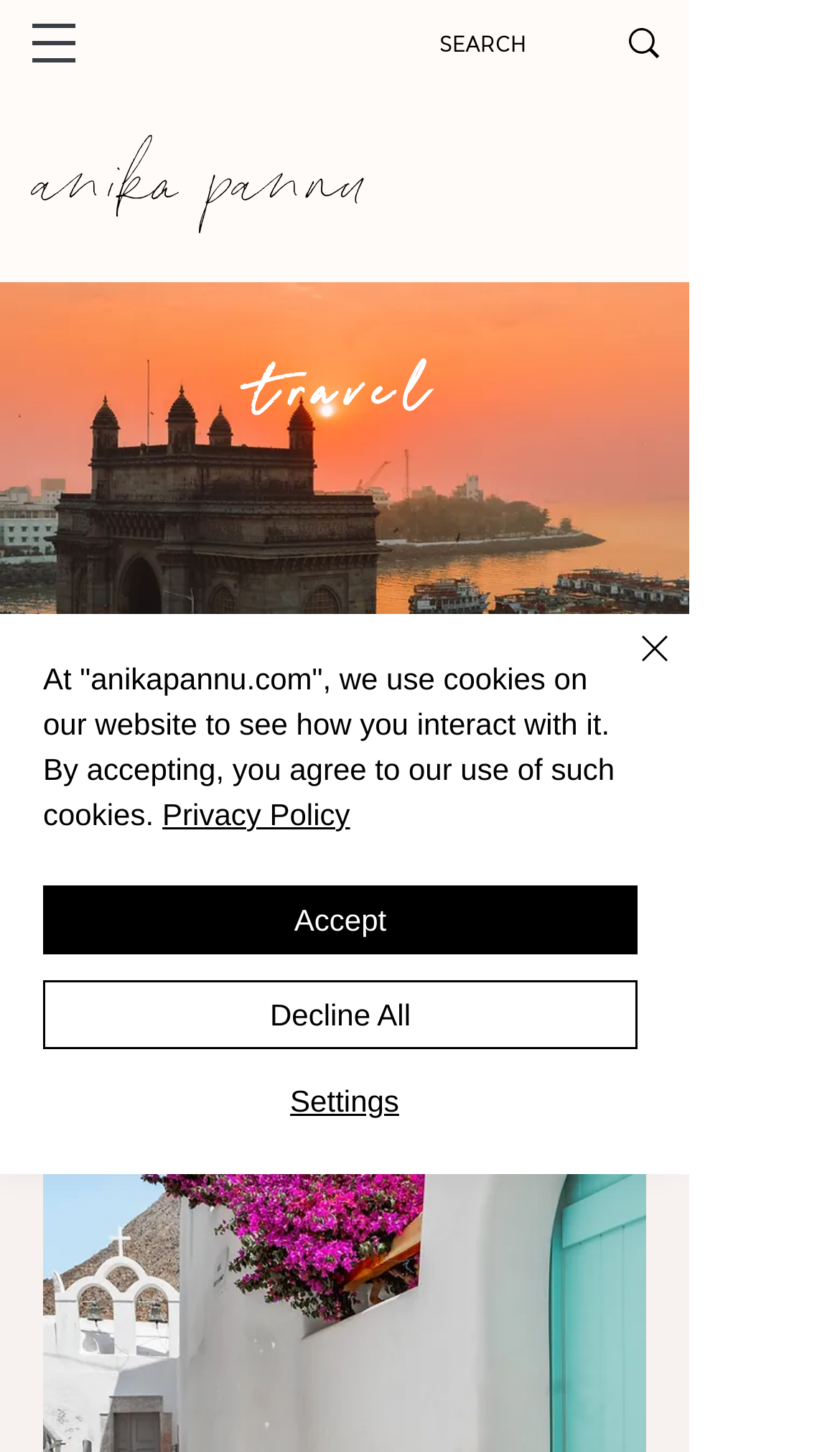What is the call-to-action on the travel blogger's introduction?
Based on the image, give a concise answer in the form of a single word or short phrase.

TRAVEL WITH ME